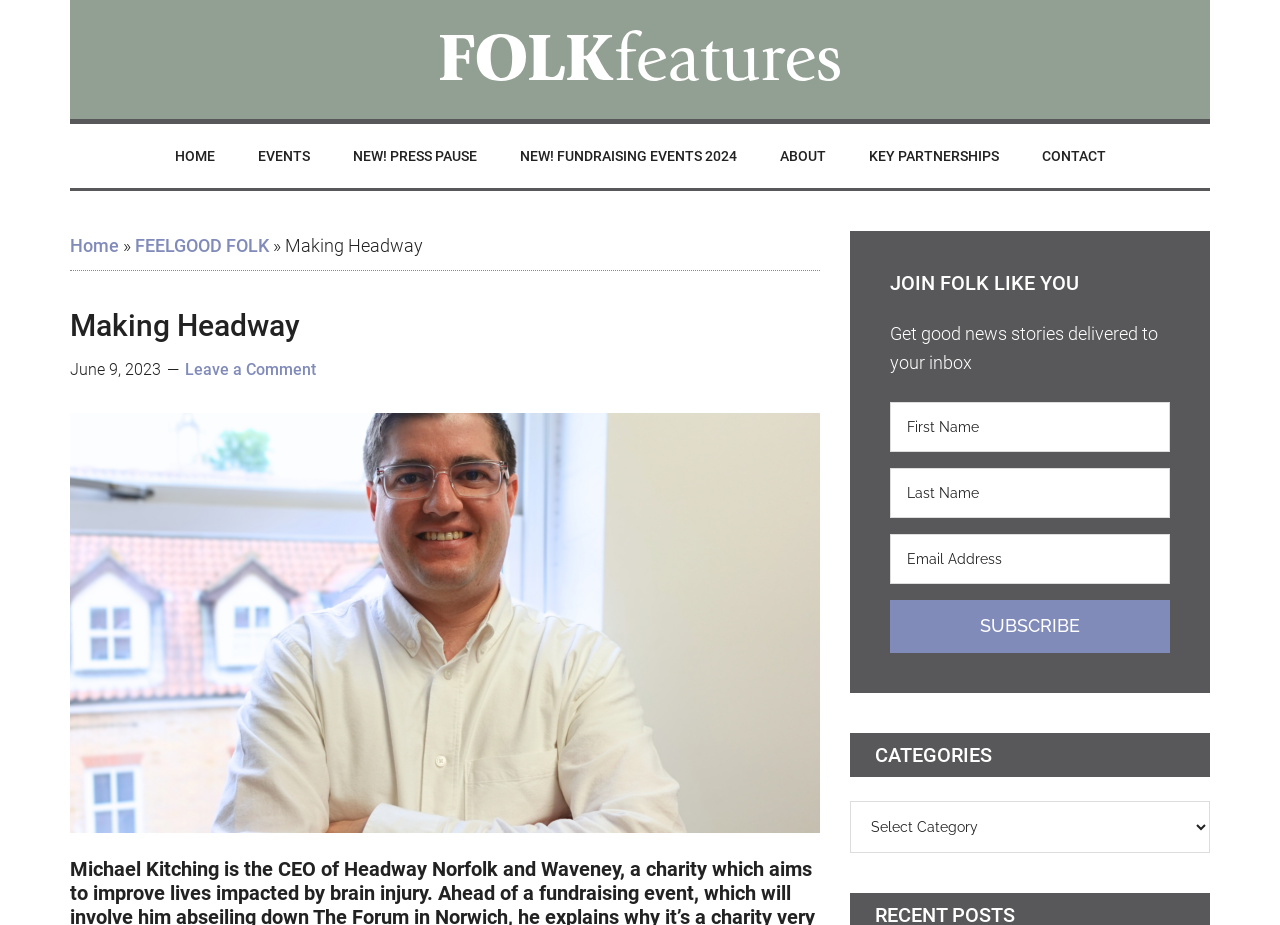What is the date mentioned on the webpage?
Carefully examine the image and provide a detailed answer to the question.

The webpage contains a time element with the text 'June 9, 2023' which indicates that this is the date mentioned on the webpage.